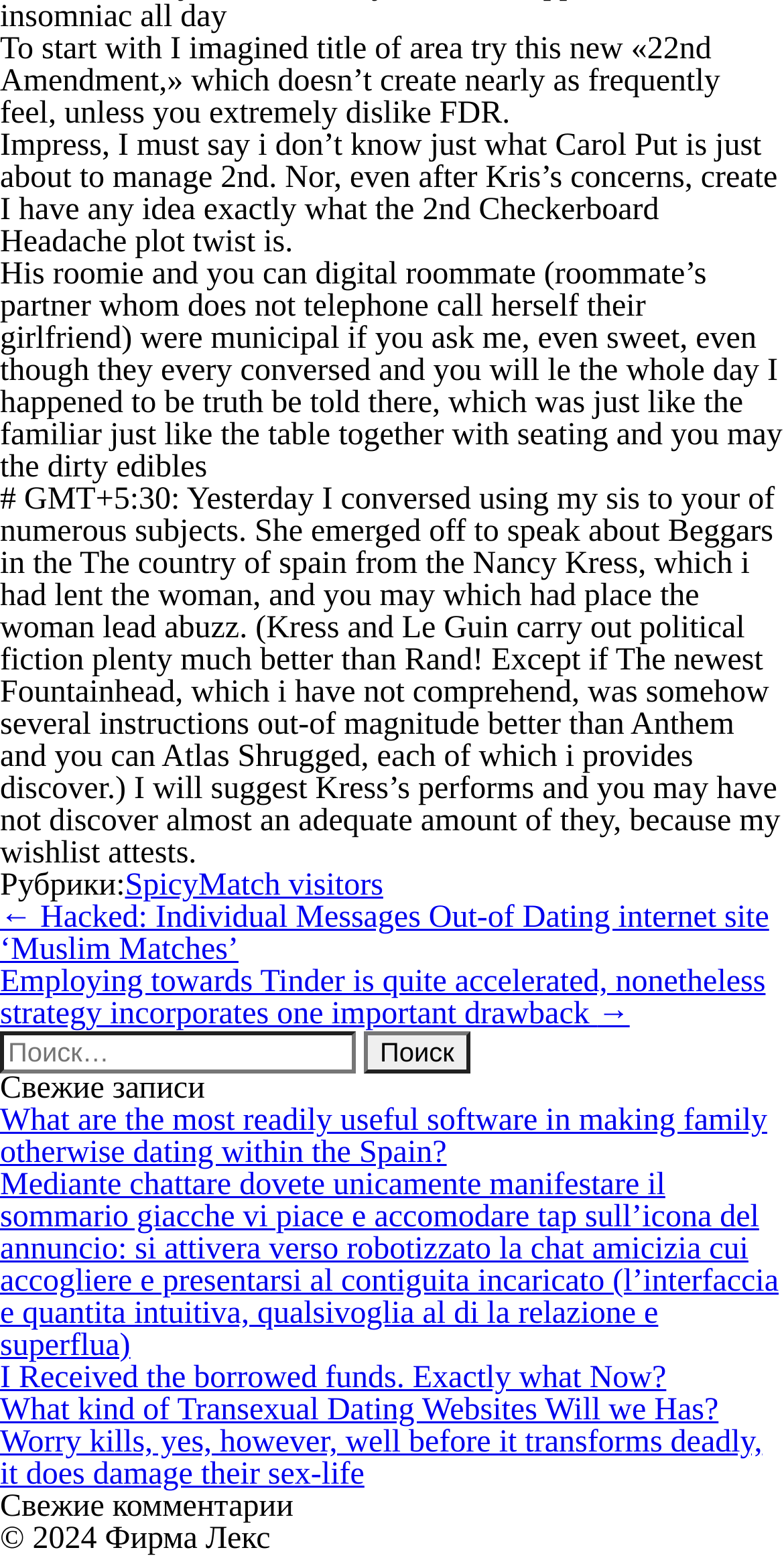Extract the bounding box coordinates for the described element: "parent_node: Найти: name="s" placeholder="Поиск…"". The coordinates should be represented as four float numbers between 0 and 1: [left, top, right, bottom].

[0.0, 0.663, 0.454, 0.69]